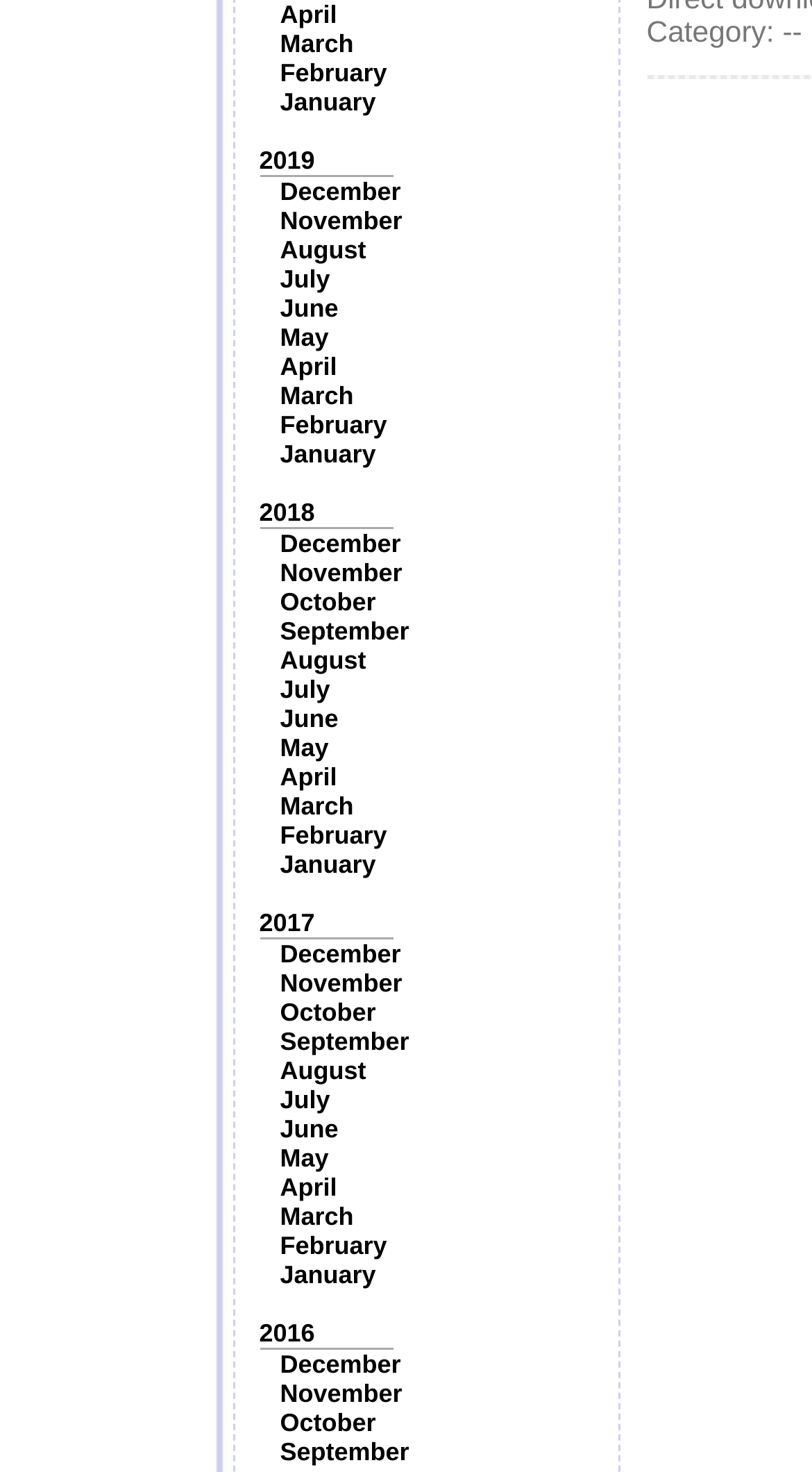Locate the bounding box coordinates of the element you need to click to accomplish the task described by this instruction: "Choose Category".

[0.796, 0.011, 0.954, 0.034]